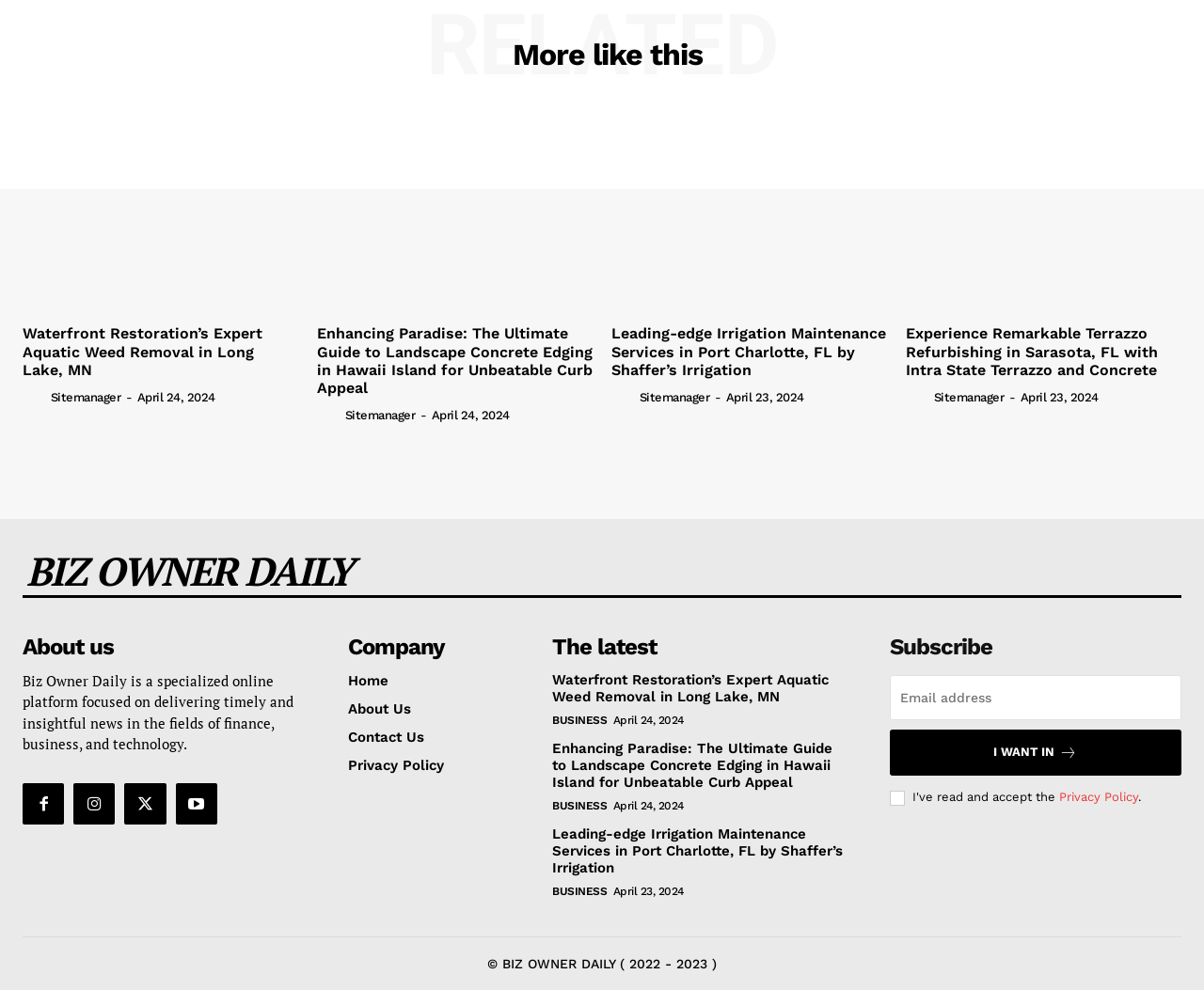Can you identify the bounding box coordinates of the clickable region needed to carry out this instruction: 'Go to the previous post'? The coordinates should be four float numbers within the range of 0 to 1, stated as [left, top, right, bottom].

None